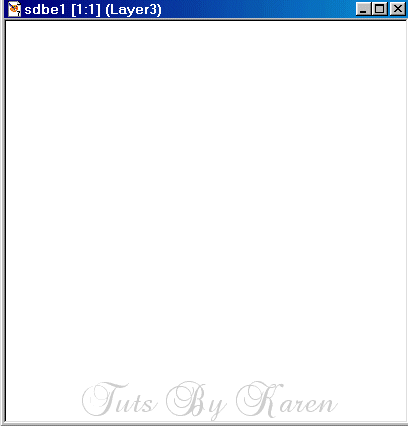What is the design style of the desktop environment?
Refer to the image and answer the question using a single word or phrase.

Classic